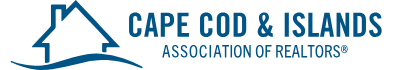What is the purpose of the association?
Refer to the image and answer the question using a single word or phrase.

support real estate professionals